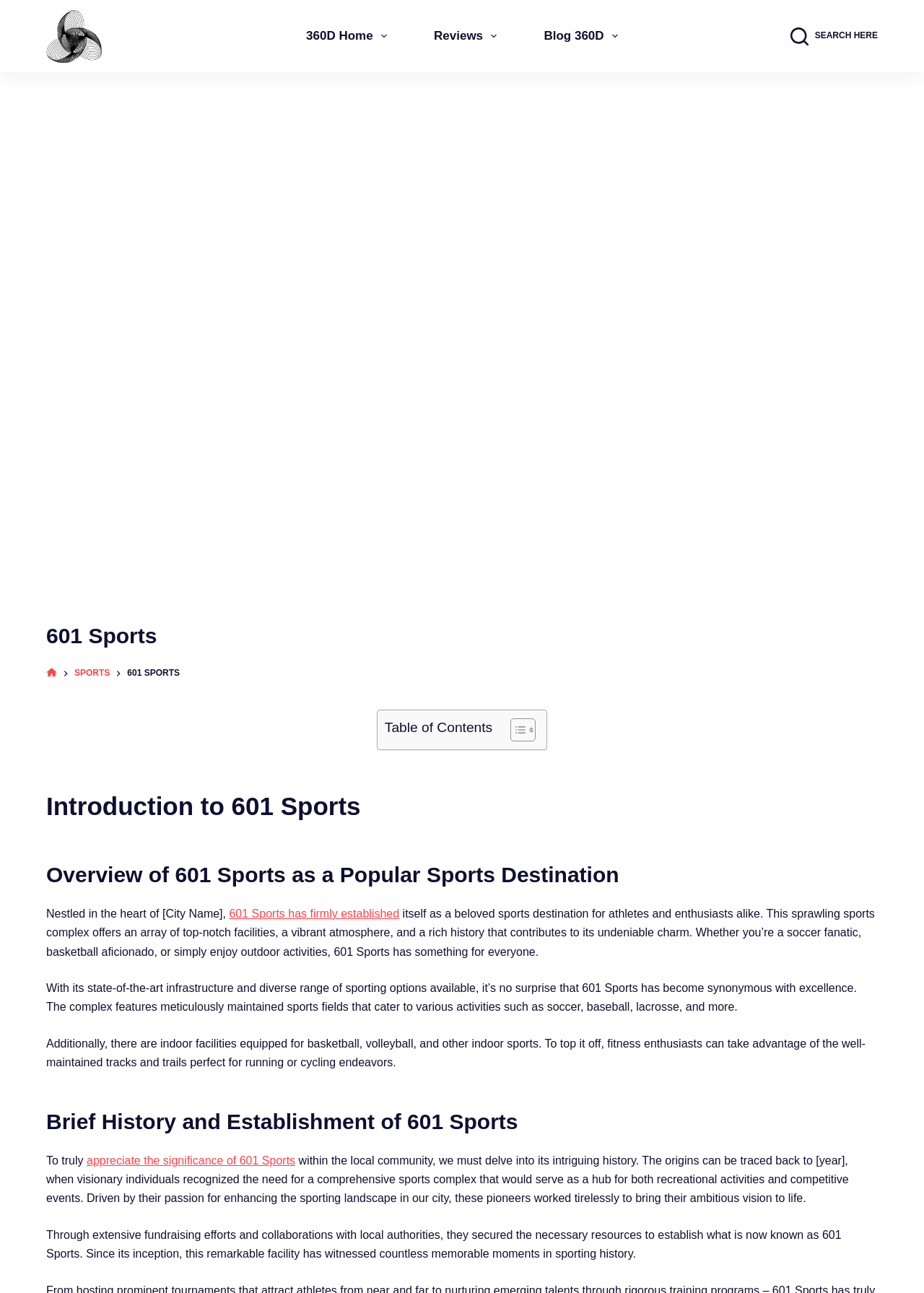Determine the bounding box coordinates of the region that needs to be clicked to achieve the task: "Click on the 'Reviews 360D' link".

[0.05, 0.006, 0.11, 0.049]